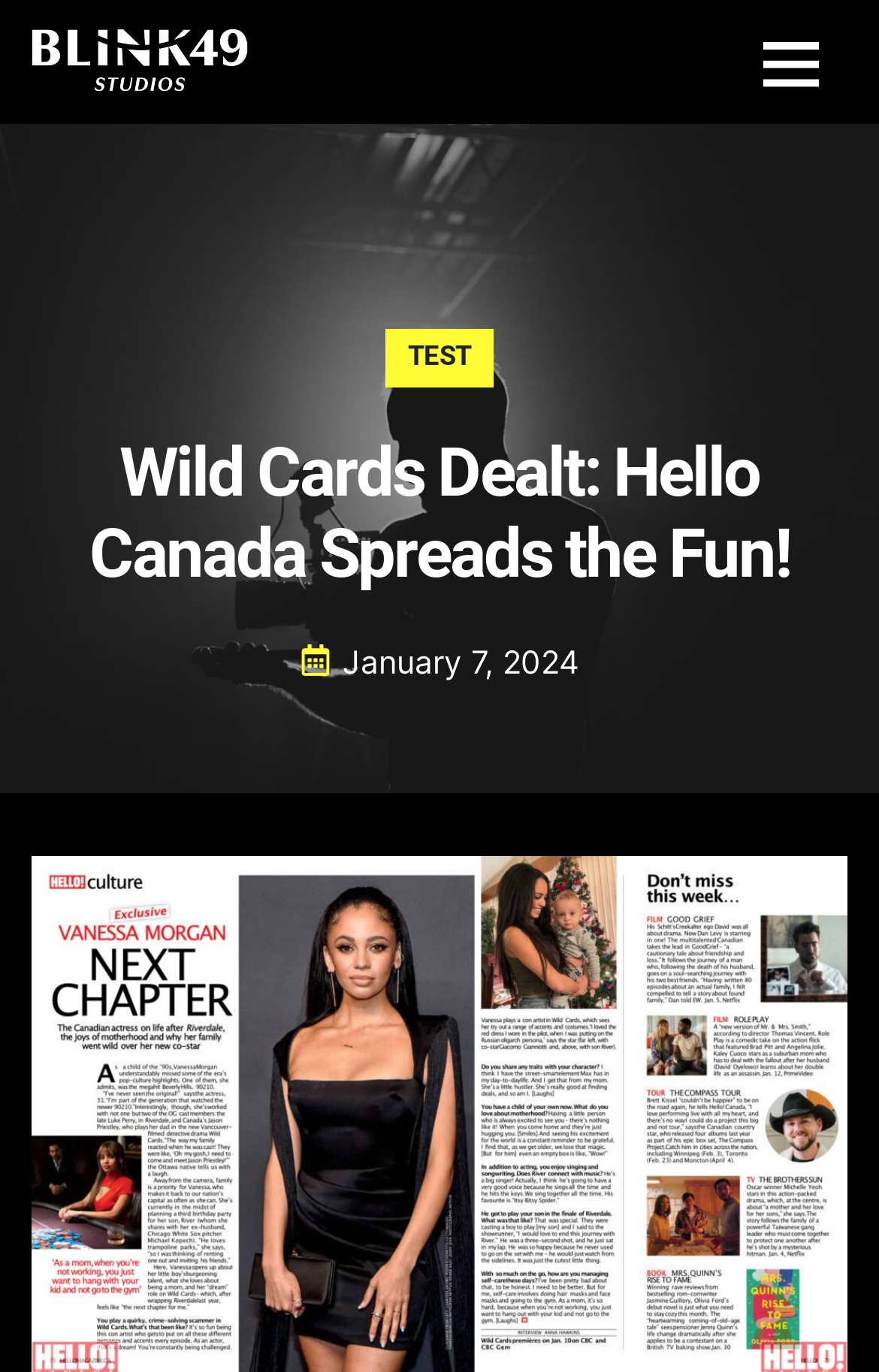Is the menu toggle button expanded?
Use the screenshot to answer the question with a single word or phrase.

No